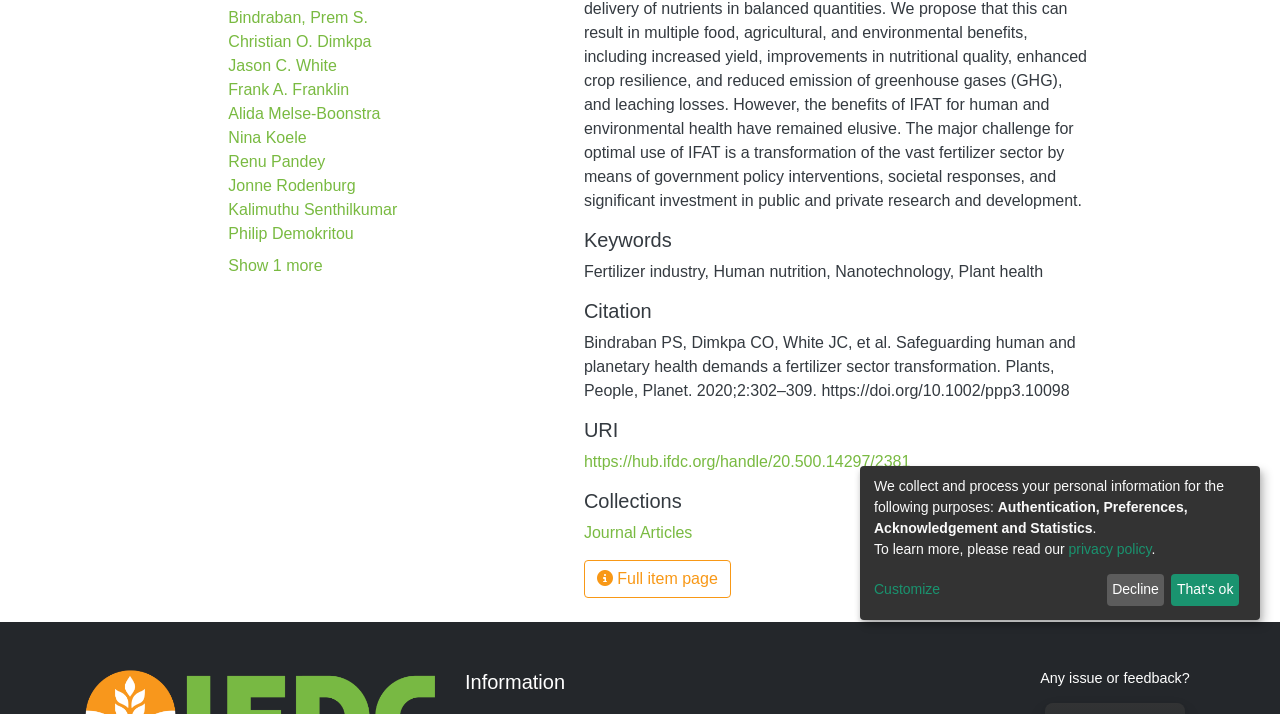Please find the bounding box for the UI element described by: "The Missing Great Live Albums".

None